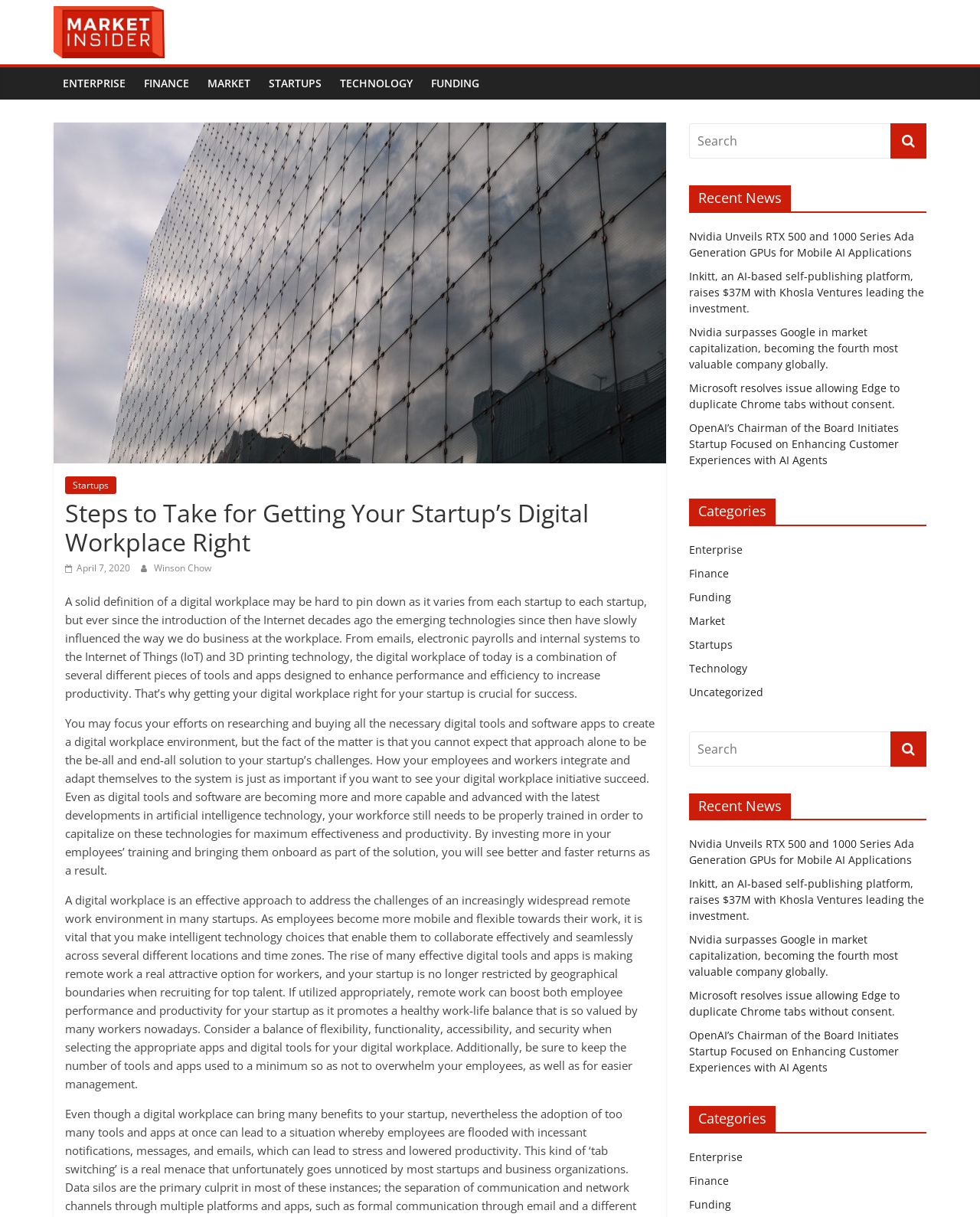Using the element description: "April 7, 2020April 8, 2020", determine the bounding box coordinates for the specified UI element. The coordinates should be four float numbers between 0 and 1, [left, top, right, bottom].

[0.066, 0.461, 0.133, 0.472]